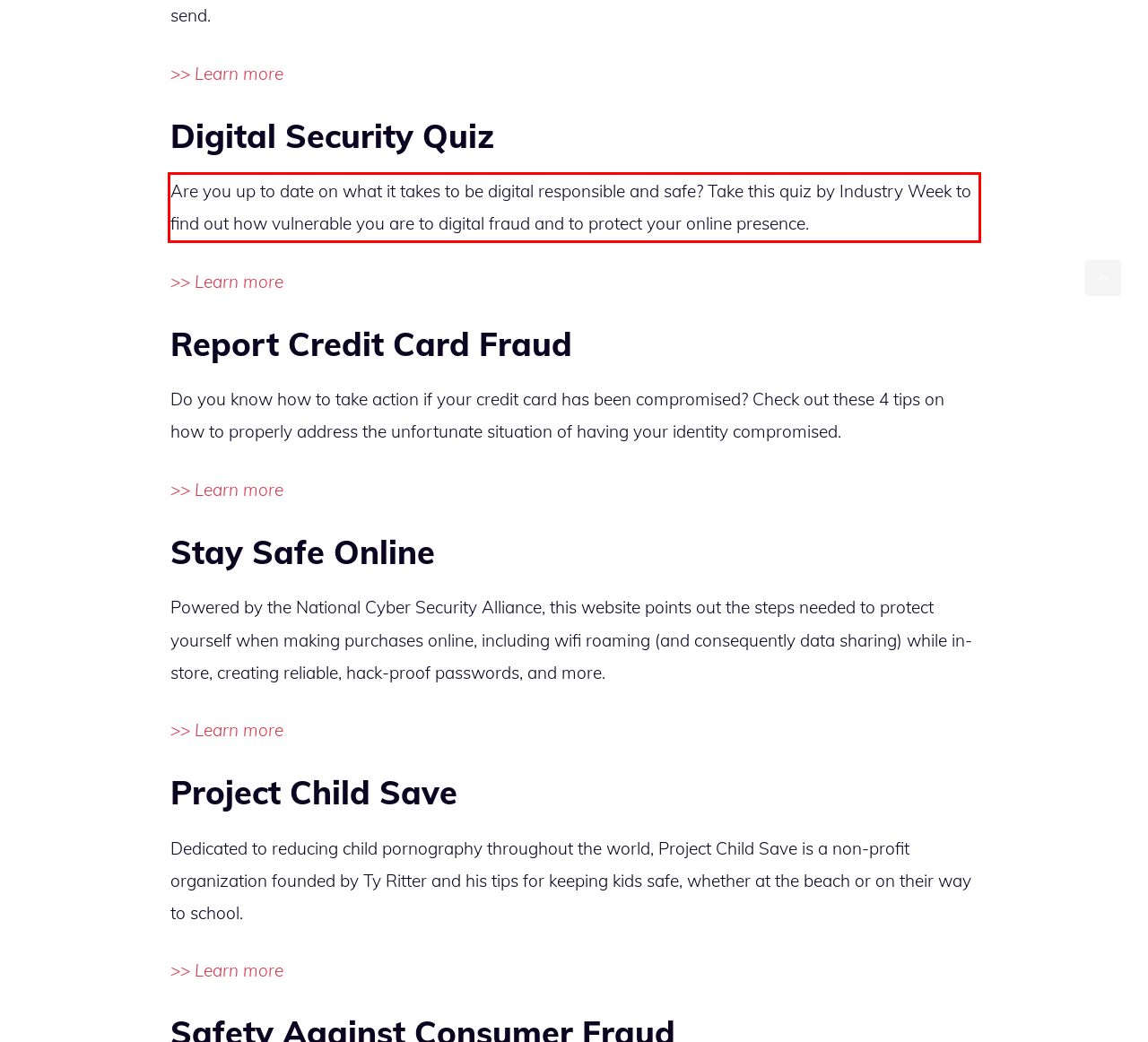Review the webpage screenshot provided, and perform OCR to extract the text from the red bounding box.

Are you up to date on what it takes to be digital responsible and safe? Take this quiz by Industry Week to find out how vulnerable you are to digital fraud and to protect your online presence.